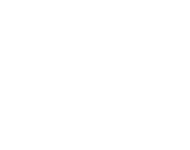Give a concise answer using one word or a phrase to the following question:
When was the administrative building completed?

February 2017